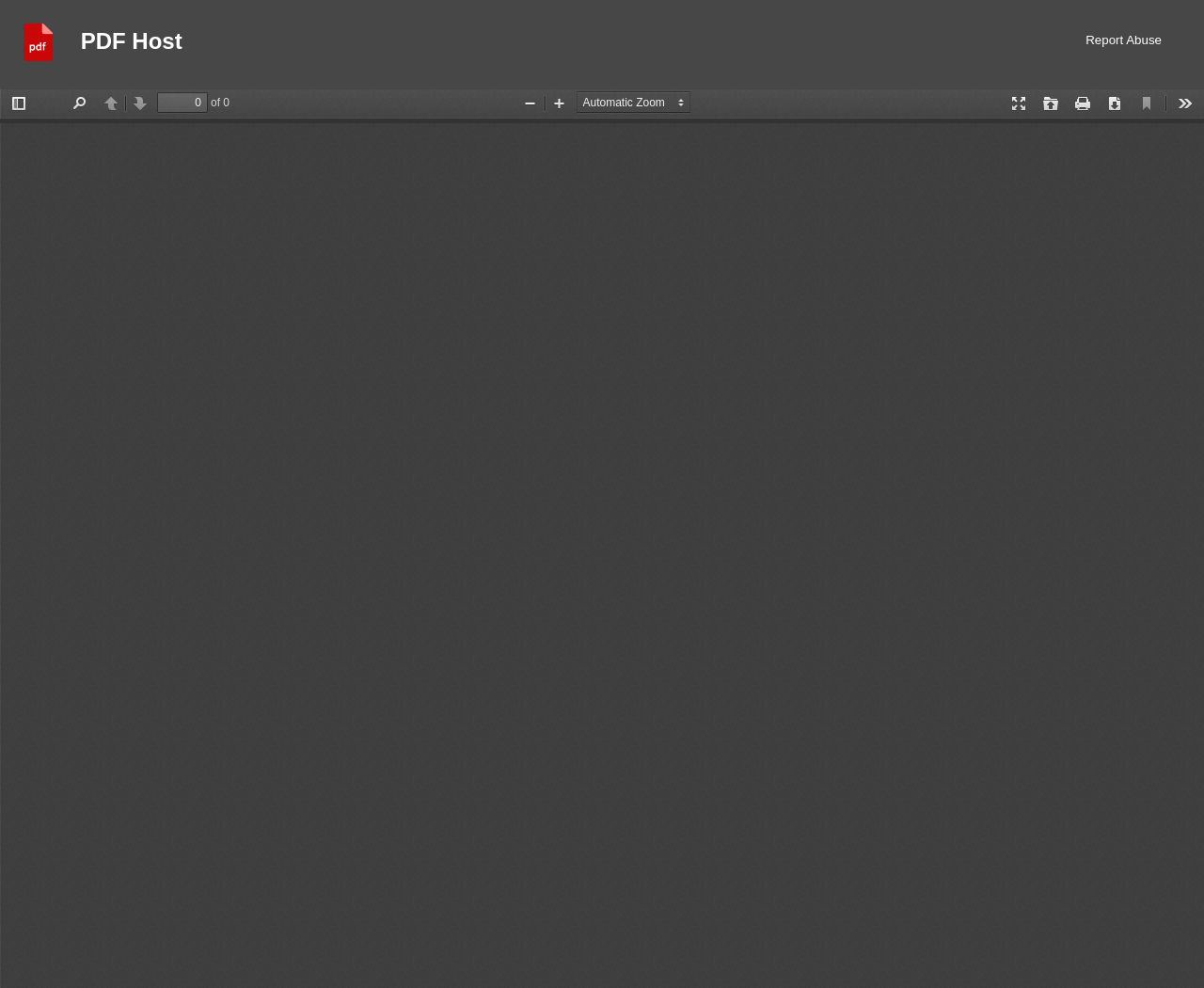Pinpoint the bounding box coordinates of the element to be clicked to execute the instruction: "zoom in".

[0.452, 0.092, 0.477, 0.116]